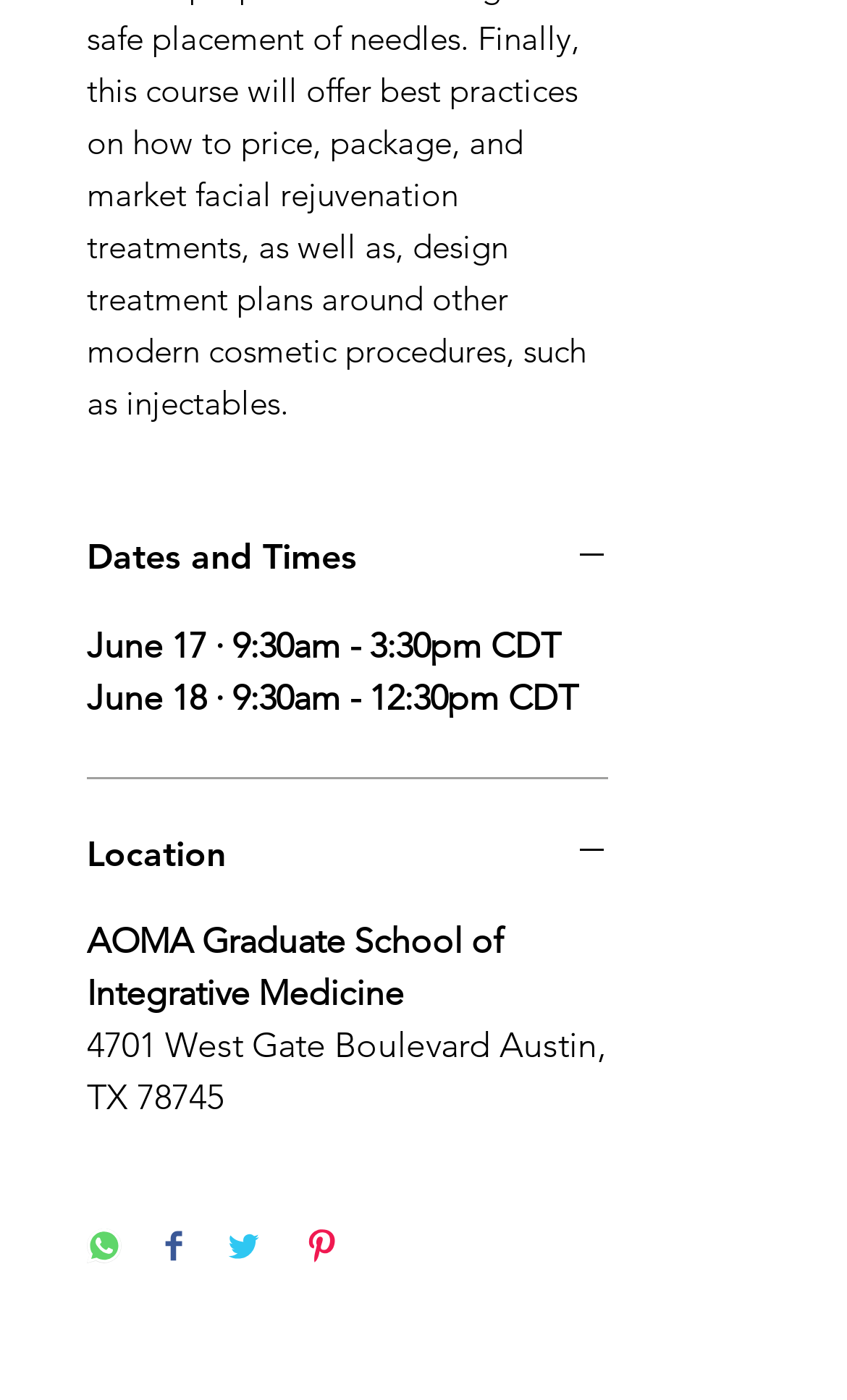What is the location of the event?
Kindly offer a comprehensive and detailed response to the question.

I found the answer by looking at the StaticText element with the bounding box coordinates [0.103, 0.657, 0.595, 0.724], which contains the text 'AOMA Graduate School of Integrative Medicine'.